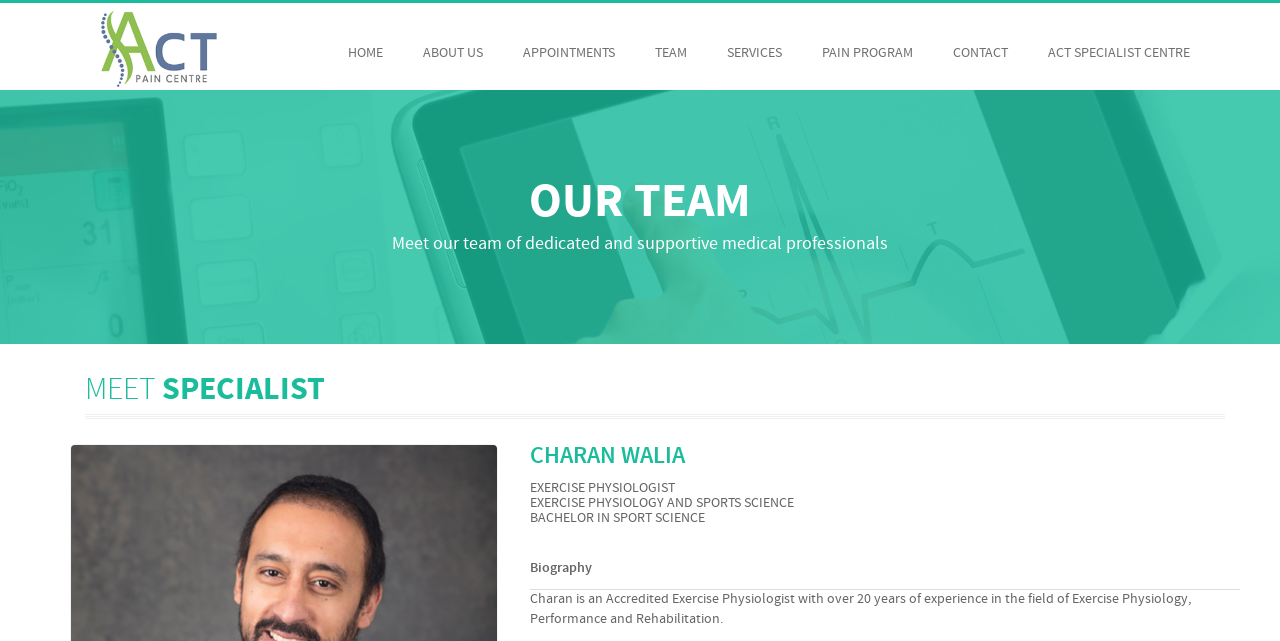Determine the bounding box of the UI element mentioned here: "< Back to Catalog". The coordinates must be in the format [left, top, right, bottom] with values ranging from 0 to 1.

None